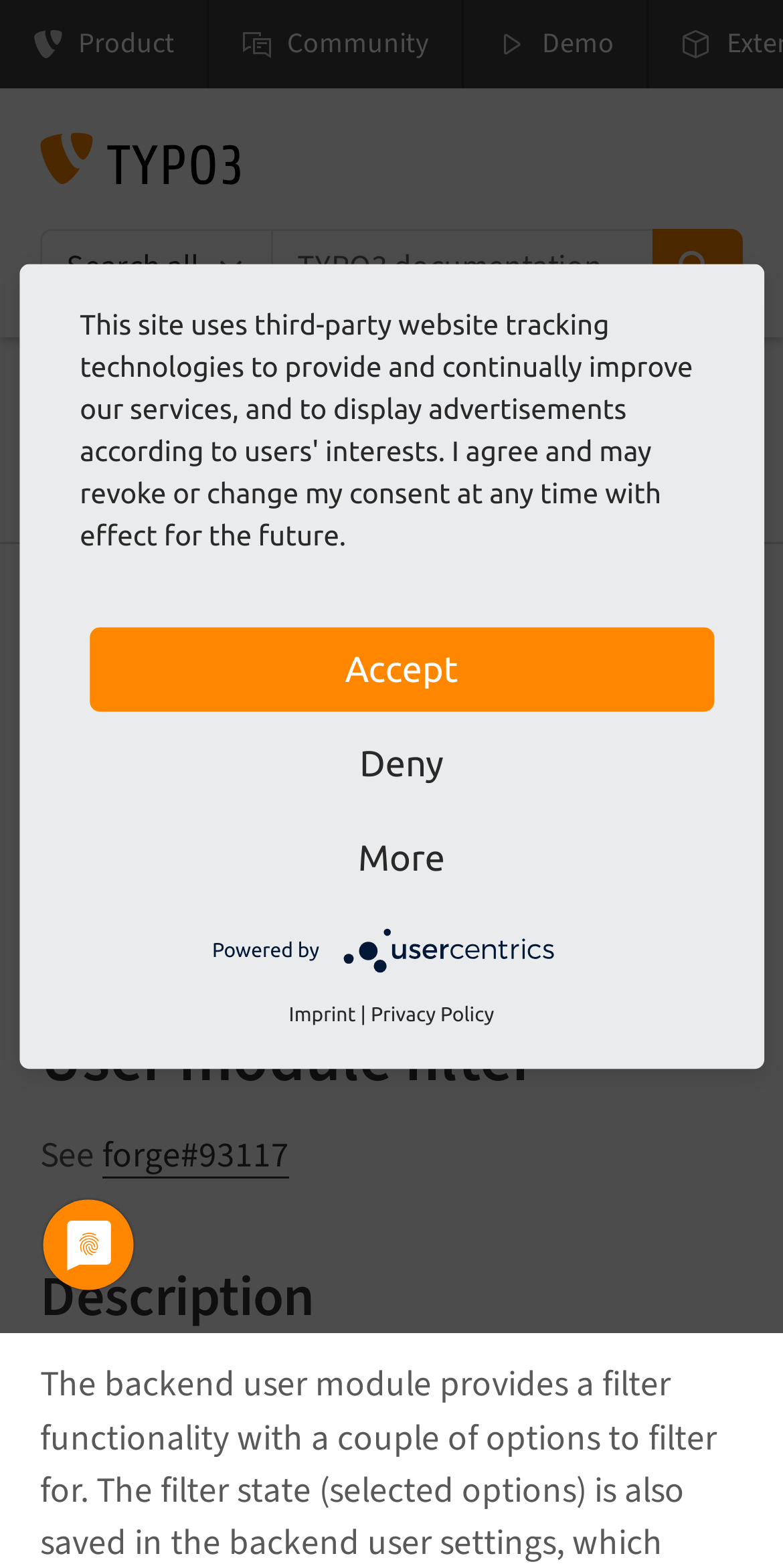Locate the bounding box of the UI element defined by this description: "Privacy Policy". The coordinates should be given as four float numbers between 0 and 1, formatted as [left, top, right, bottom].

[0.473, 0.637, 0.631, 0.656]